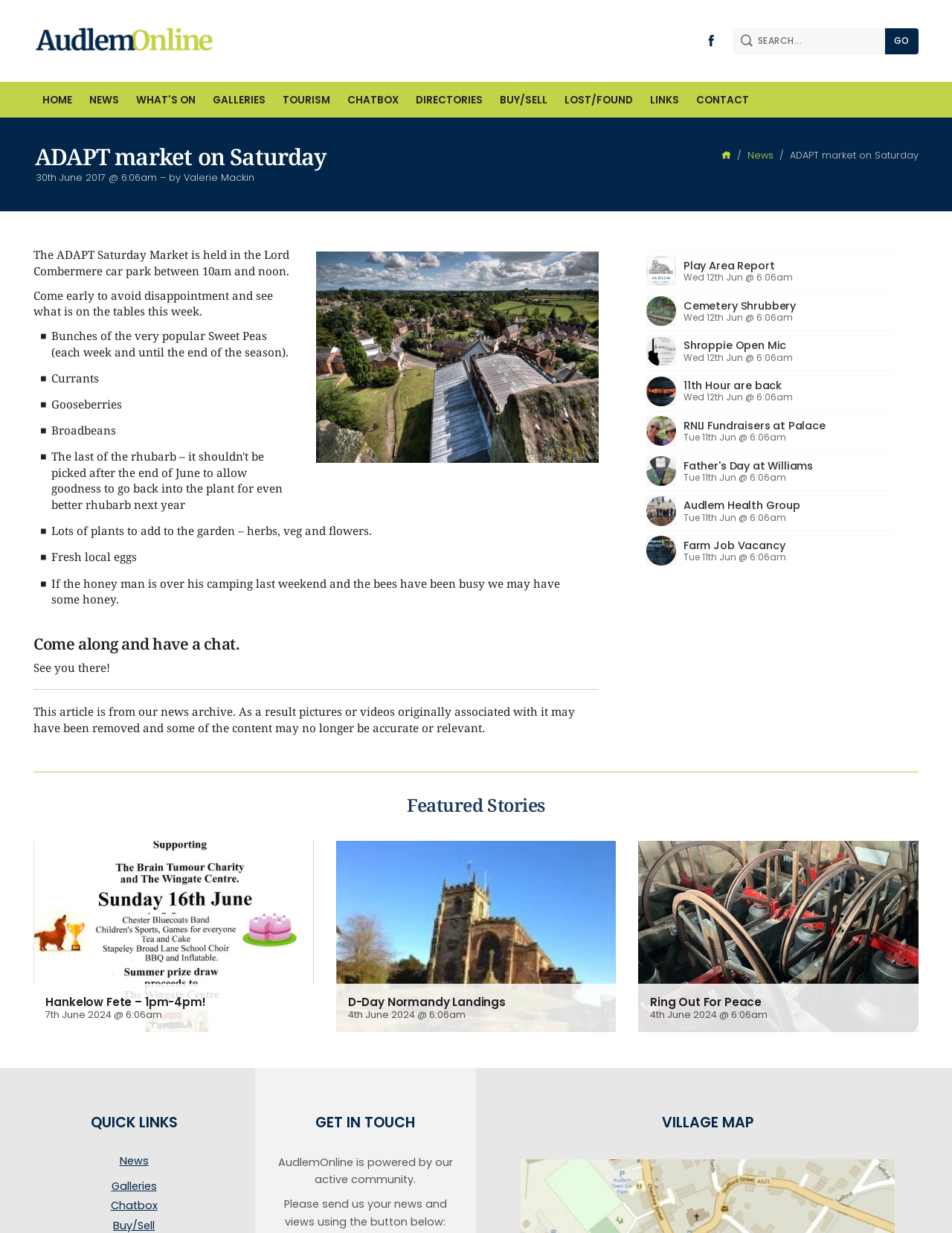Elaborate on the webpage's design and content in a detailed caption.

The webpage is about AudlemOnline, a community-driven website, and it features information about the ADAPT Saturday Market. At the top, there is a search bar with a "GO" button and a link to visit the website's Facebook page. Below that, there is a navigation menu with links to various sections of the website, including HOME, NEWS, WHAT'S ON, and more.

The main content of the page is about the ADAPT Saturday Market, which is held in the Lord Combermere car park between 10am and noon. There are several paragraphs of text describing the market, including the types of products available, such as sweet peas, currants, gooseberries, and fresh local eggs.

Below the market information, there are several news articles with images, each with a title and a brief summary. These articles appear to be from the website's news archive.

Further down the page, there is a section called "Featured Stories" with a link to more stories. Below that, there are three links to upcoming events, including Hankelow Fete, D-Day Normandy Landings, and Ring Out For Peace.

The page also has a section called "QUICK LINKS" with links to NEWS, GALLERIES, CHATBOX, and other parts of the website. Additionally, there is a section called "GET IN TOUCH" with a message encouraging users to send in their news and views, and a link to do so. Finally, there is a section called "VILLAGE MAP" at the bottom of the page.